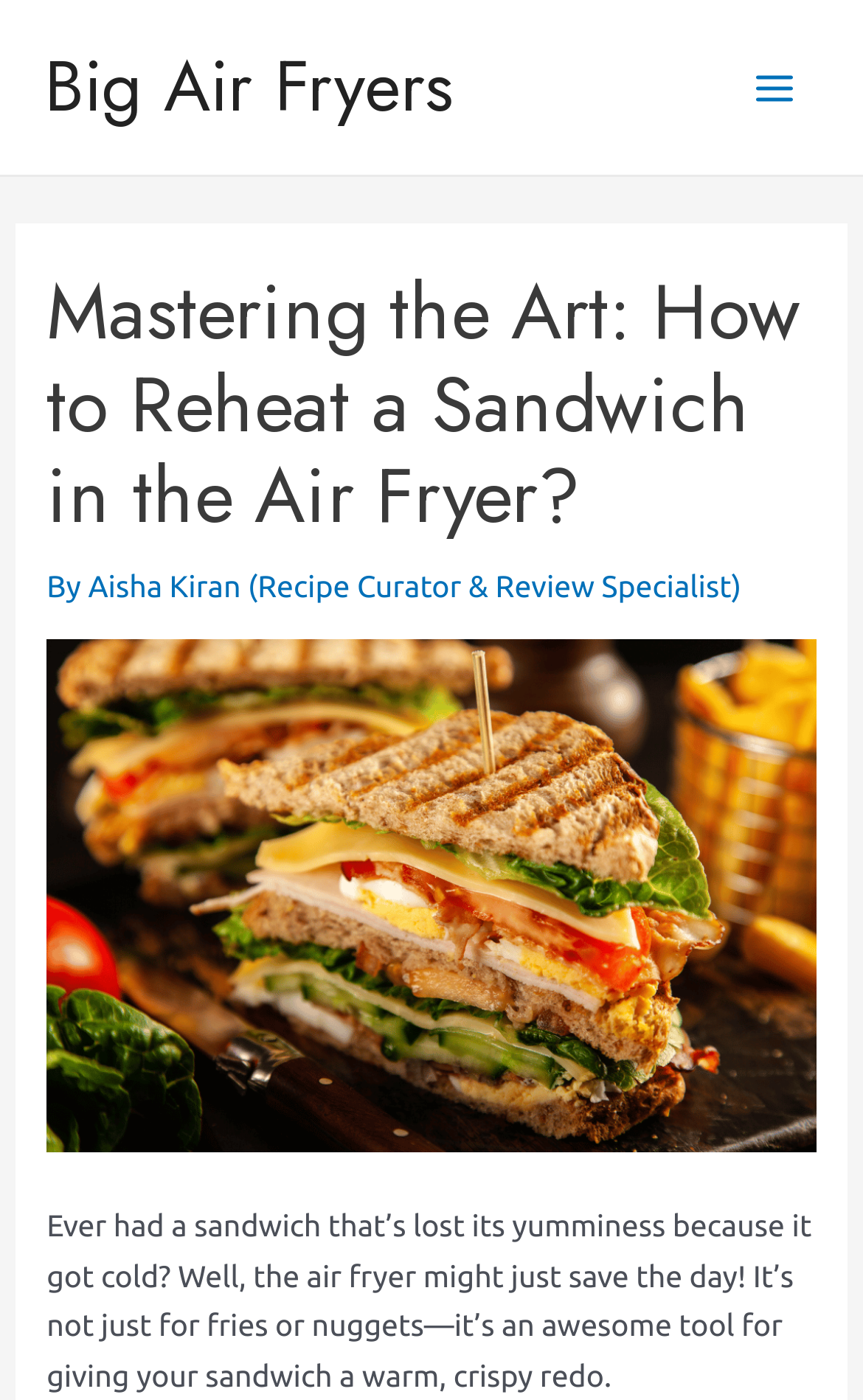What is the image about?
Provide a well-explained and detailed answer to the question.

The image is about reheating a sandwich in an air fryer, as indicated by the image caption 'how to reheat a sandwich in air fryer'.